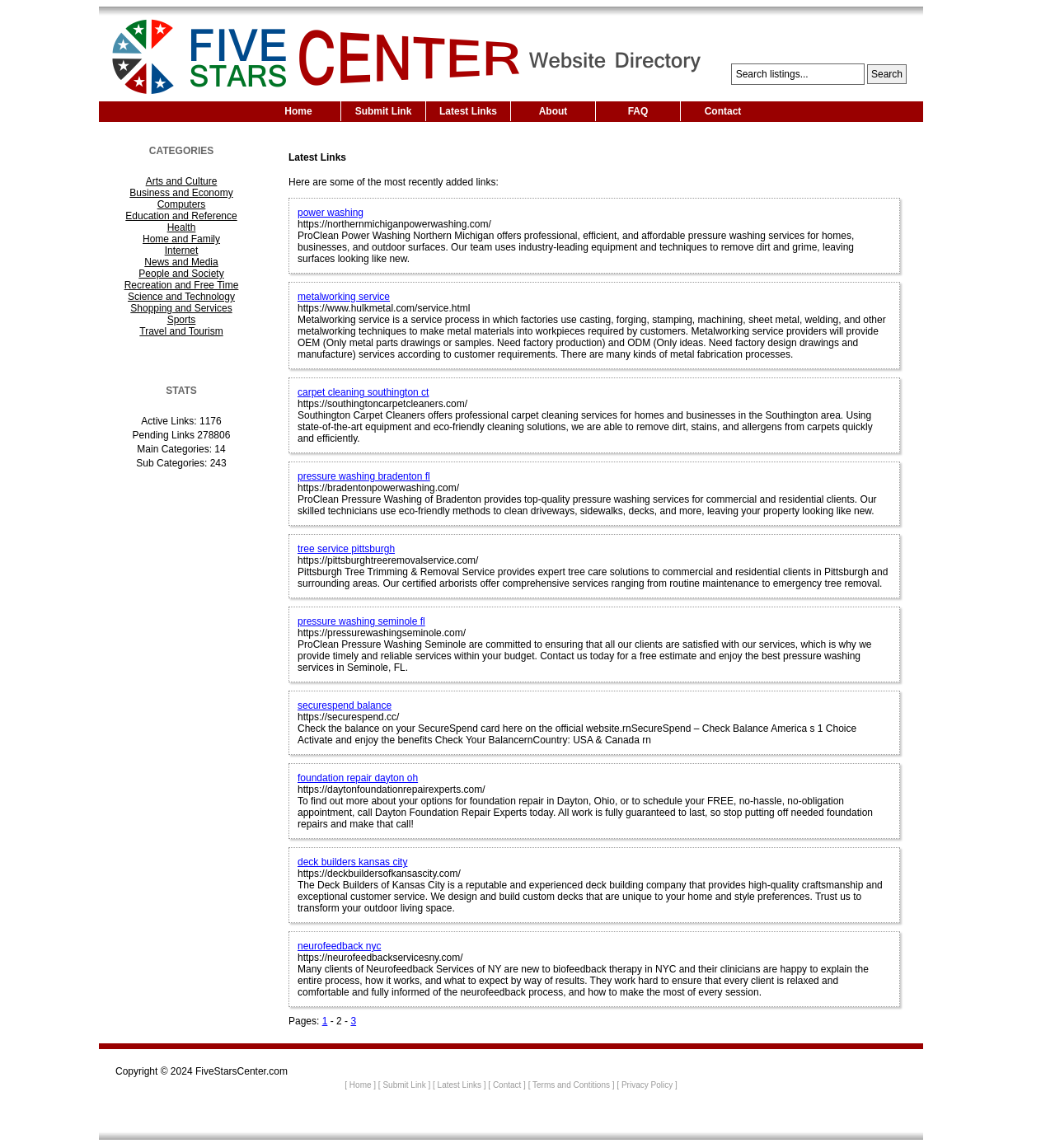Please provide the bounding box coordinates for the UI element as described: "pressure washing seminole fl". The coordinates must be four floats between 0 and 1, represented as [left, top, right, bottom].

[0.282, 0.536, 0.403, 0.546]